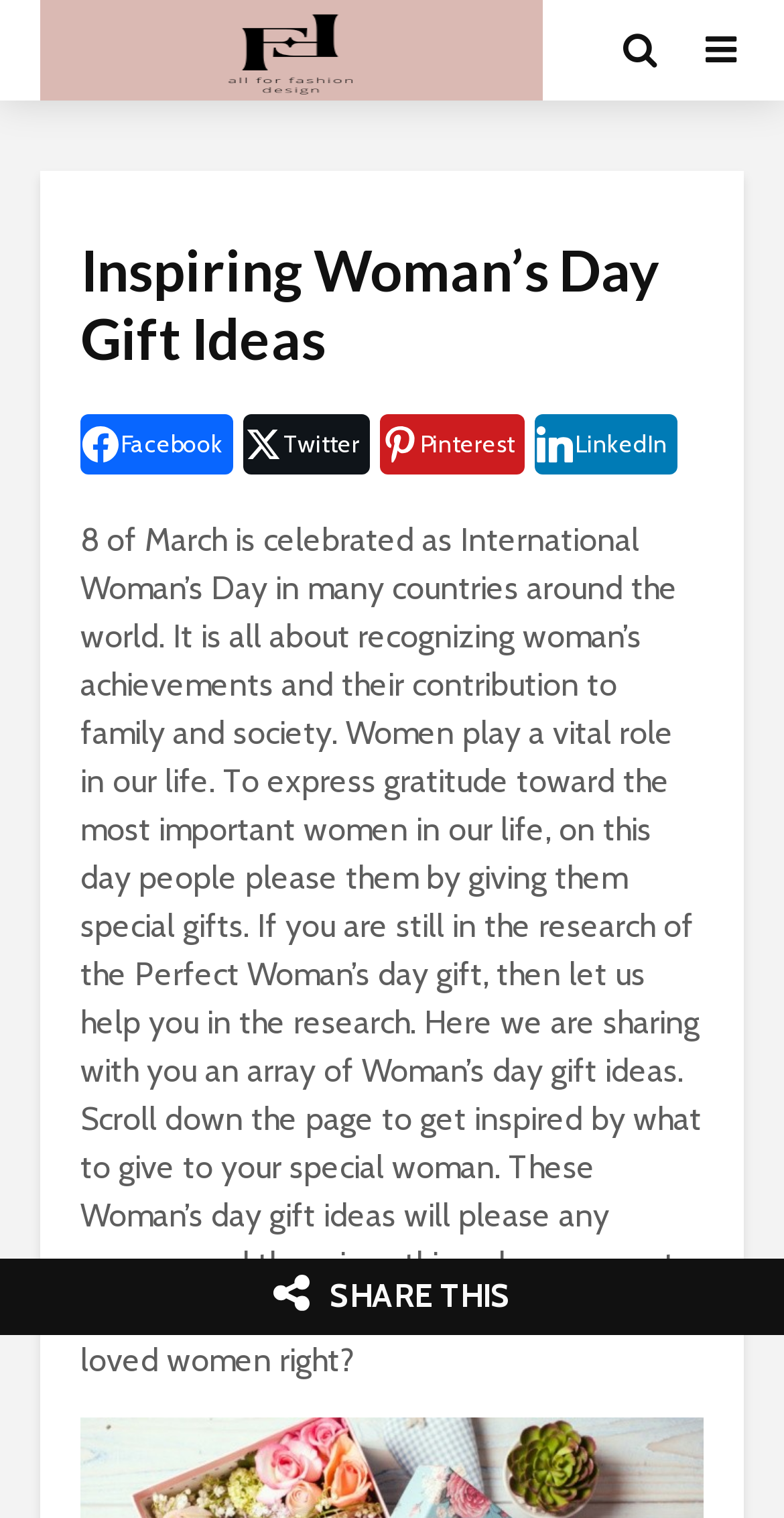What is the tone of the webpage?
Answer with a single word or phrase by referring to the visual content.

Appreciative